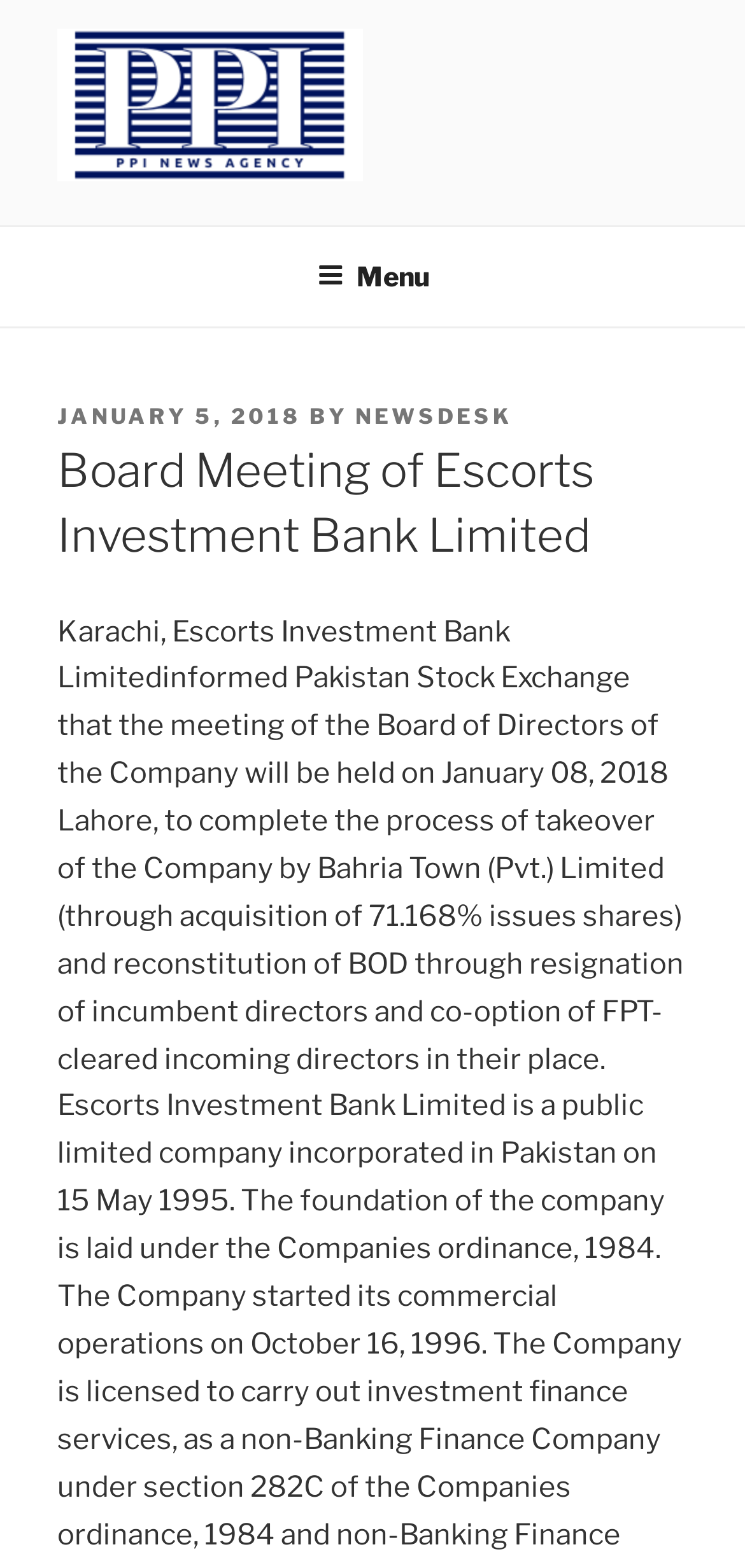Answer succinctly with a single word or phrase:
What is the percentage of shares to be acquired?

71.168%